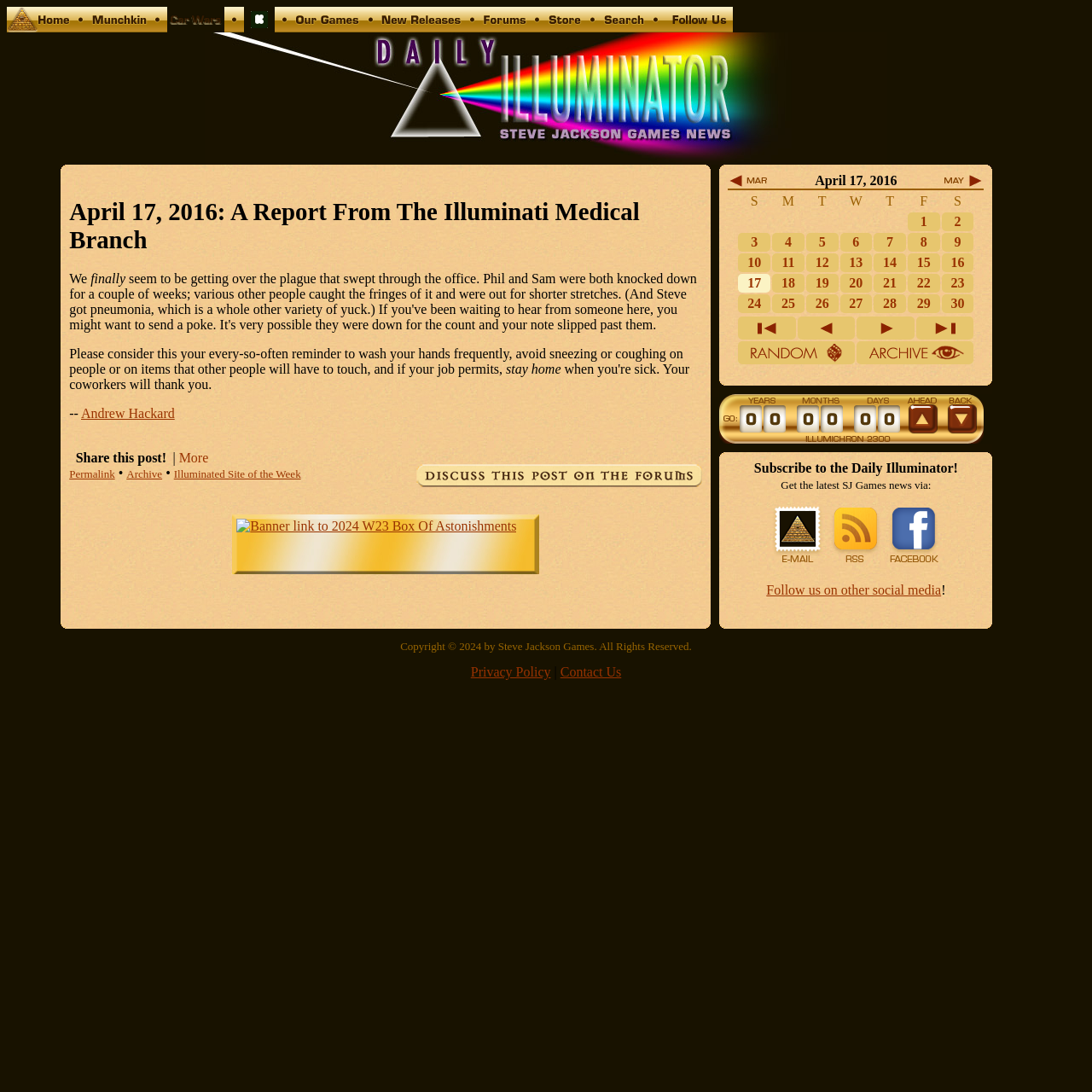Locate the bounding box coordinates of the clickable area to execute the instruction: "Go to the 'May 2016' page". Provide the coordinates as four float numbers between 0 and 1, represented as [left, top, right, bottom].

[0.864, 0.163, 0.901, 0.175]